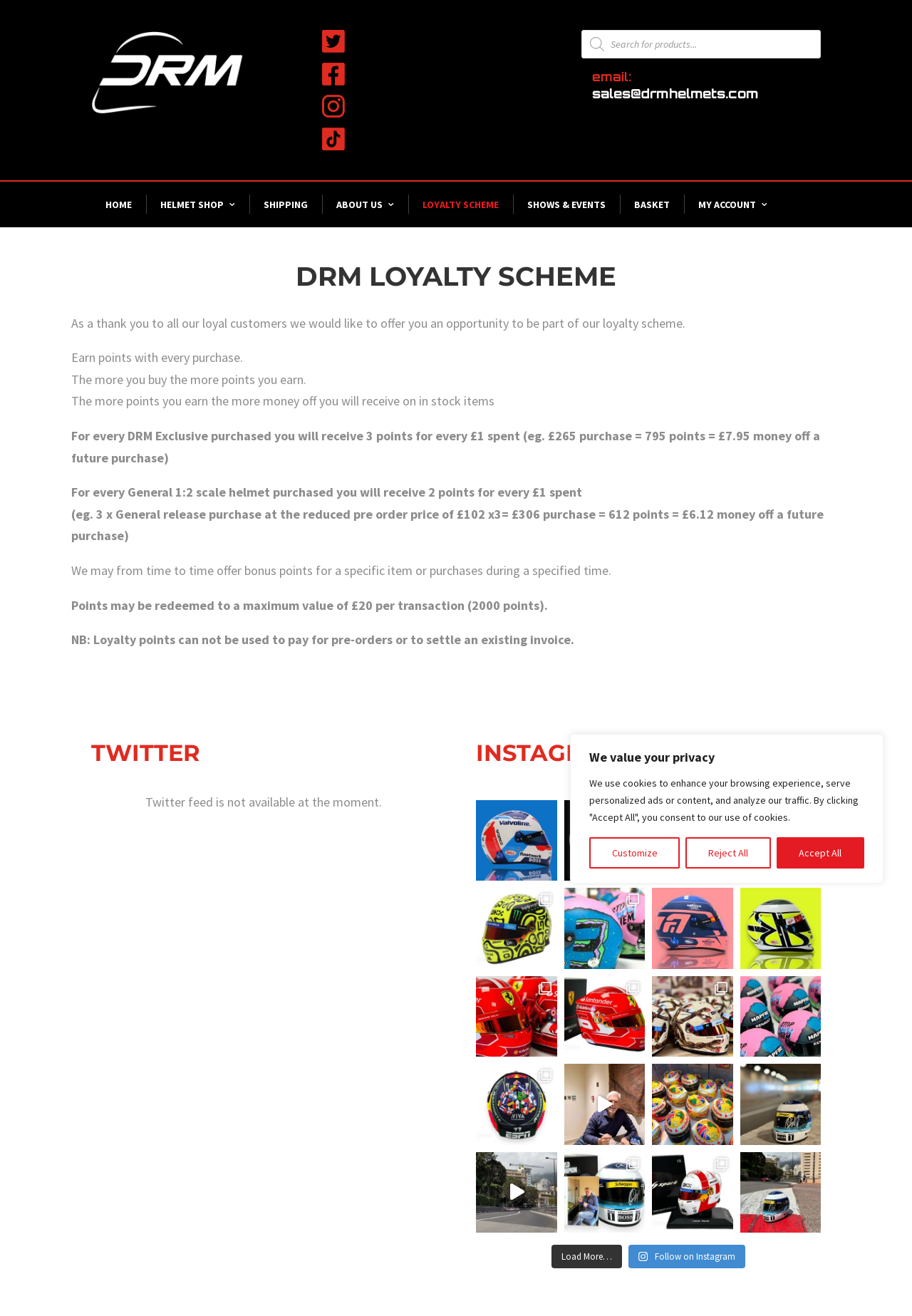Locate the coordinates of the bounding box for the clickable region that fulfills this instruction: "view loyalty scheme details".

[0.078, 0.2, 0.922, 0.225]